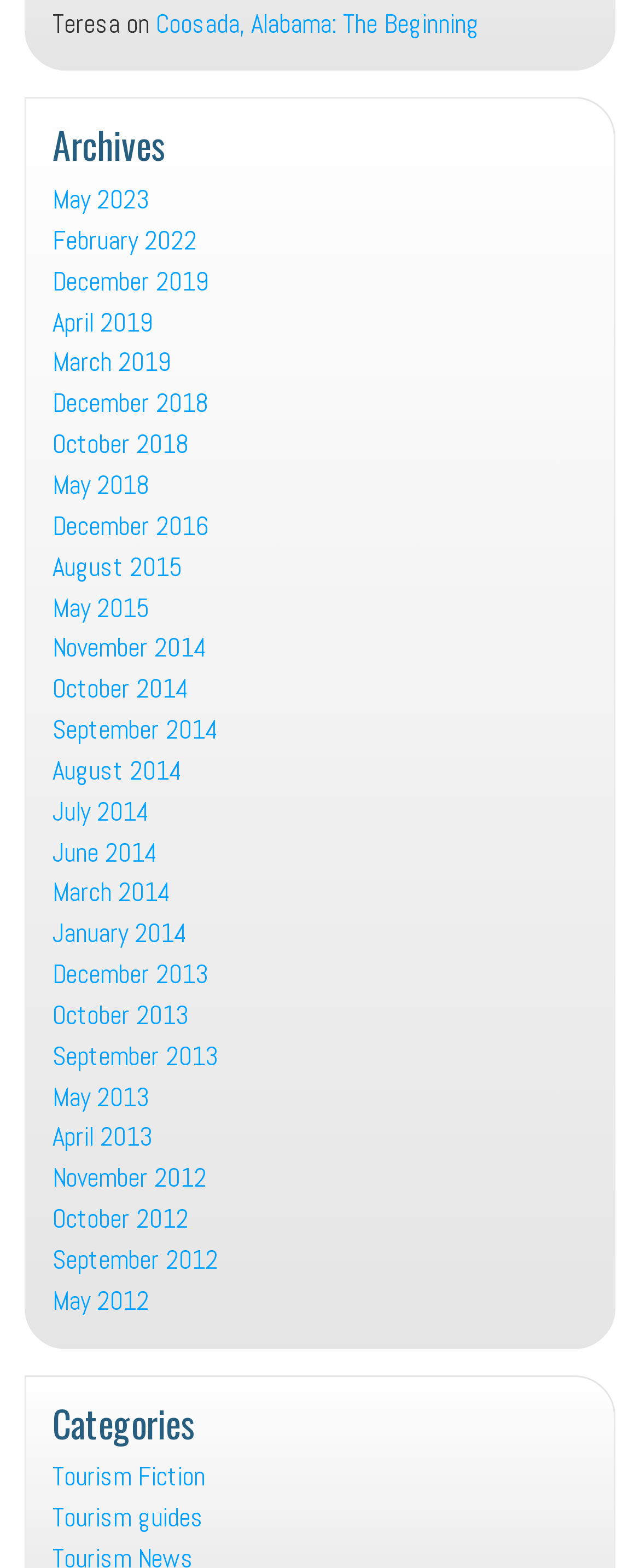Can you determine the bounding box coordinates of the area that needs to be clicked to fulfill the following instruction: "Explore Tourism Fiction category"?

[0.082, 0.931, 0.918, 0.955]